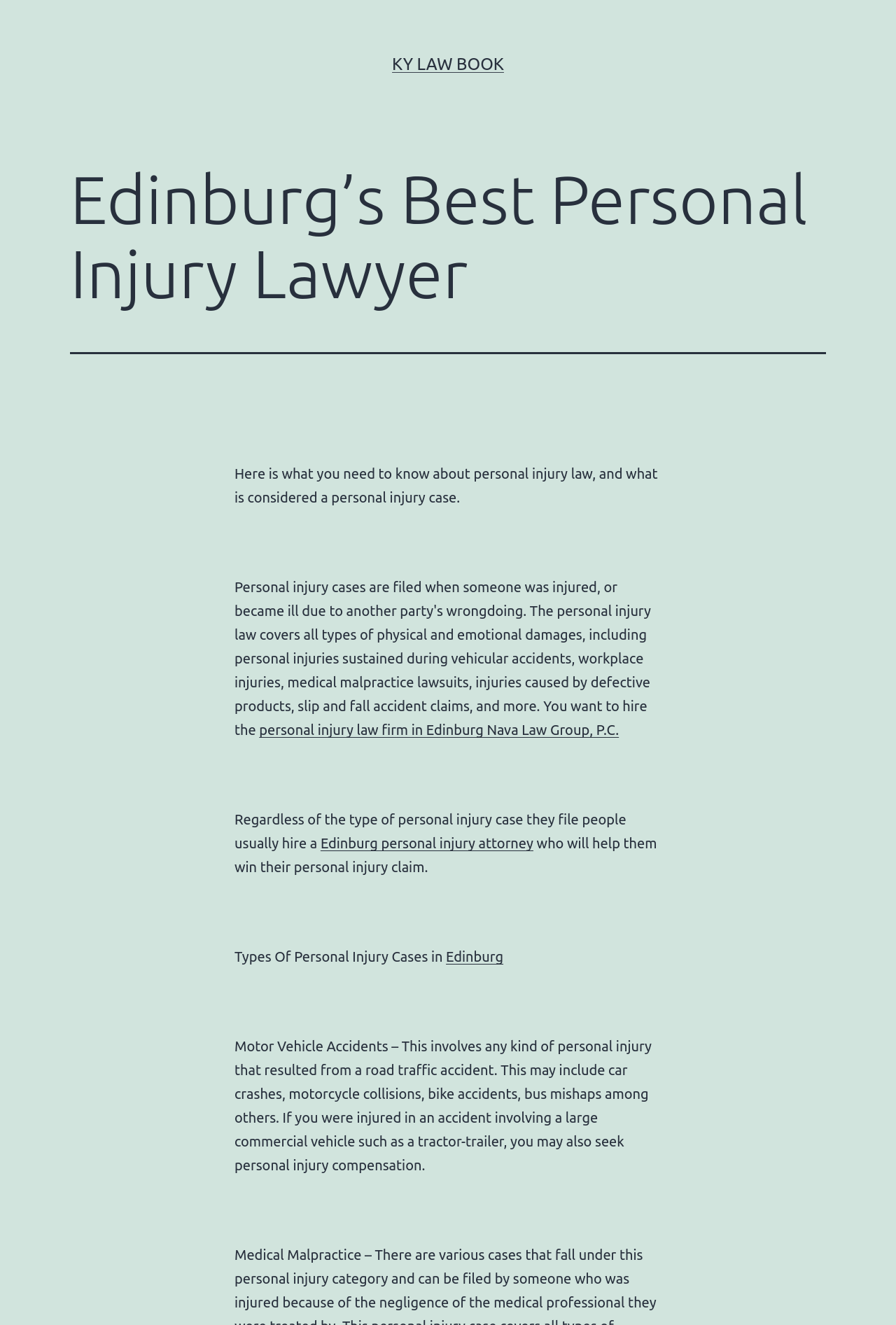What type of accident involves a large commercial vehicle?
Please respond to the question thoroughly and include all relevant details.

This question can be answered by looking at the section 'Types Of Personal Injury Cases in Edinburg' where it mentions 'Motor Vehicle Accidents' and specifically states that if you were injured in an accident involving a large commercial vehicle such as a tractor-trailer, you may also seek personal injury compensation.